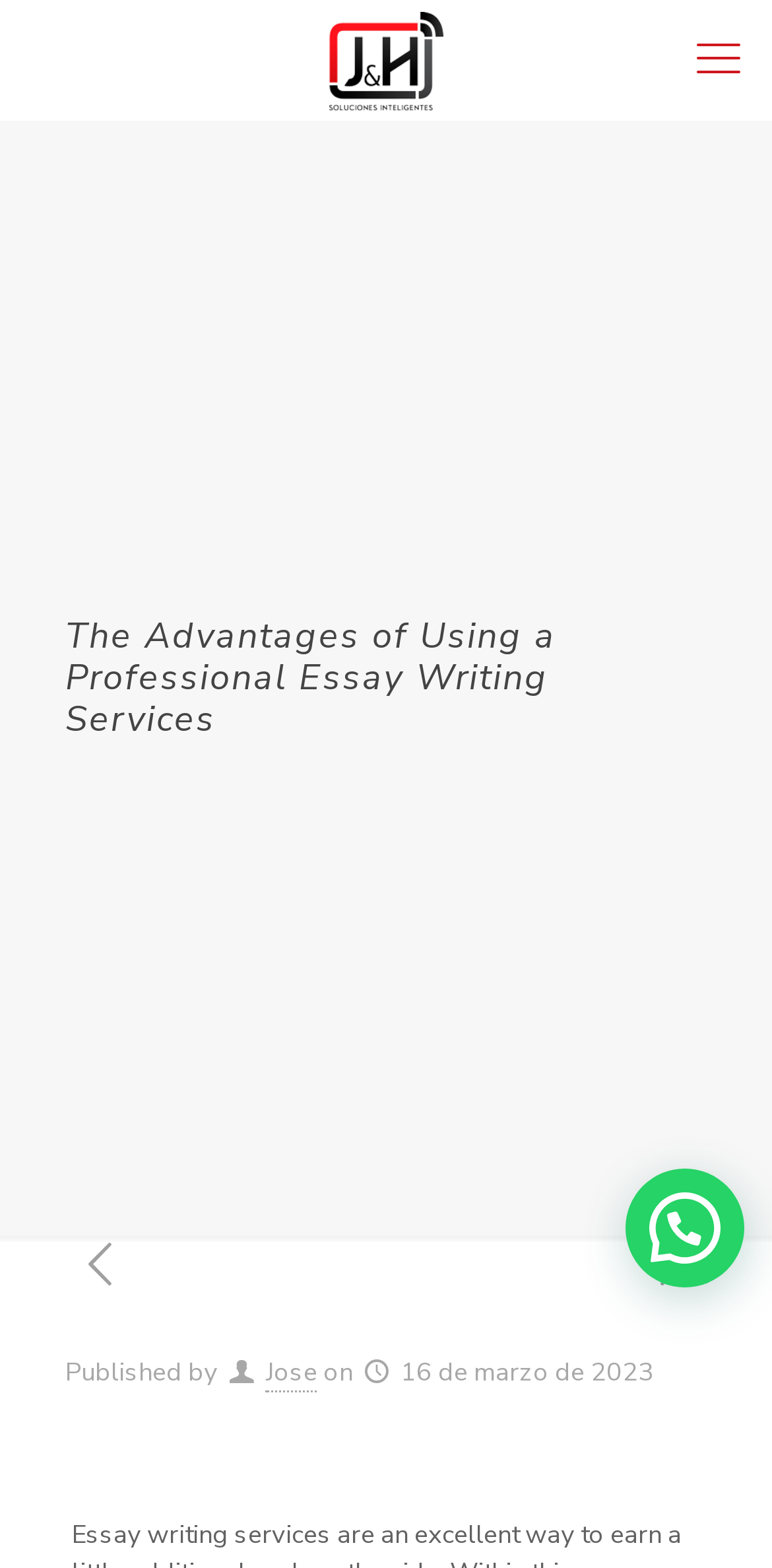Give a one-word or short-phrase answer to the following question: 
What are the social media links available?

Two